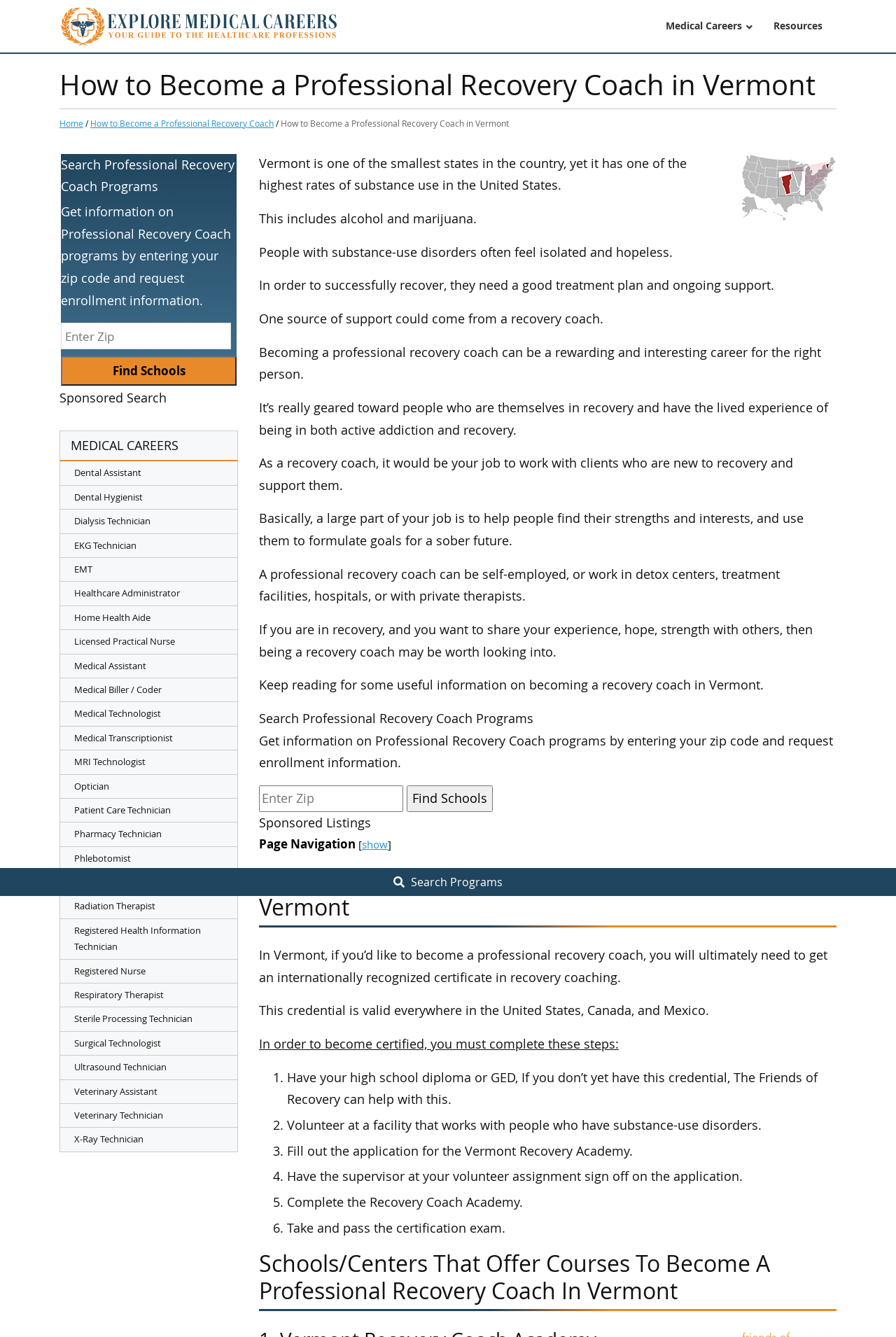Please answer the following question using a single word or phrase: 
What is required to become certified as a recovery coach in Vermont?

Internationally recognized certificate